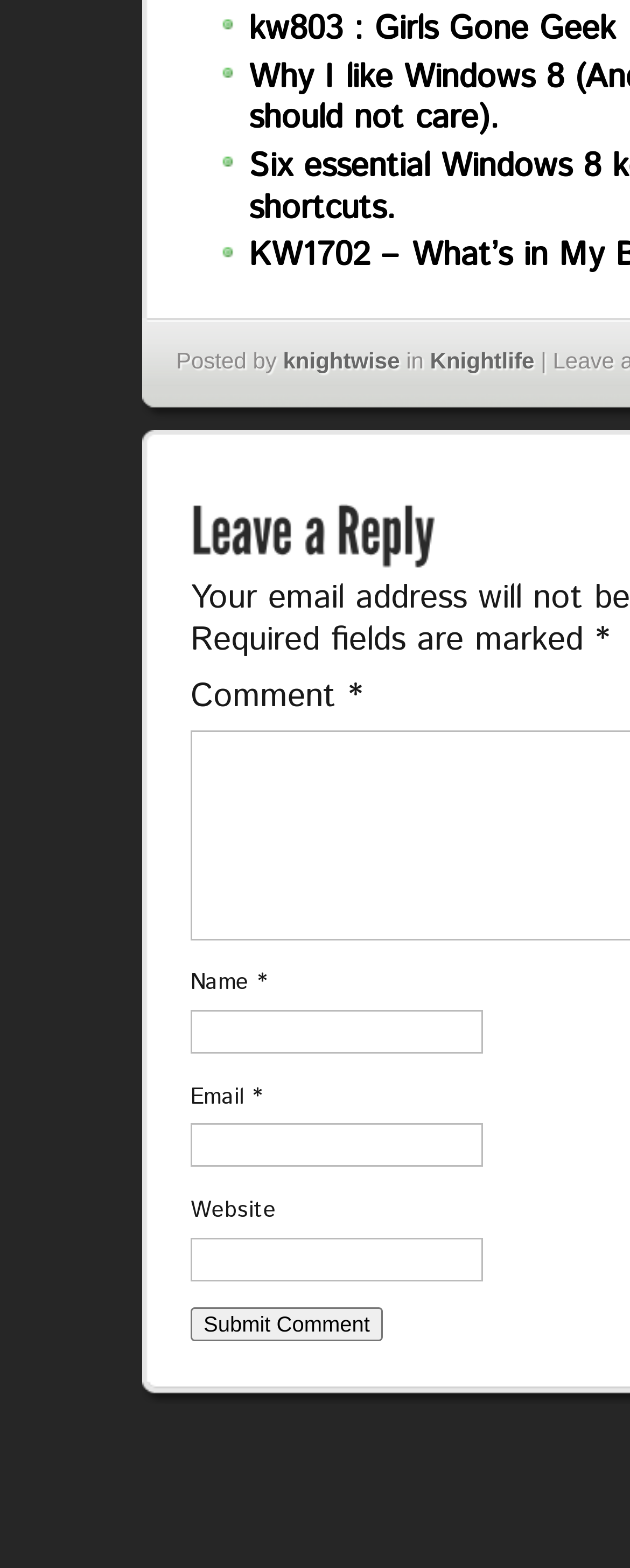Locate the bounding box of the user interface element based on this description: "parent_node: Name * name="author"".

[0.303, 0.68, 0.766, 0.708]